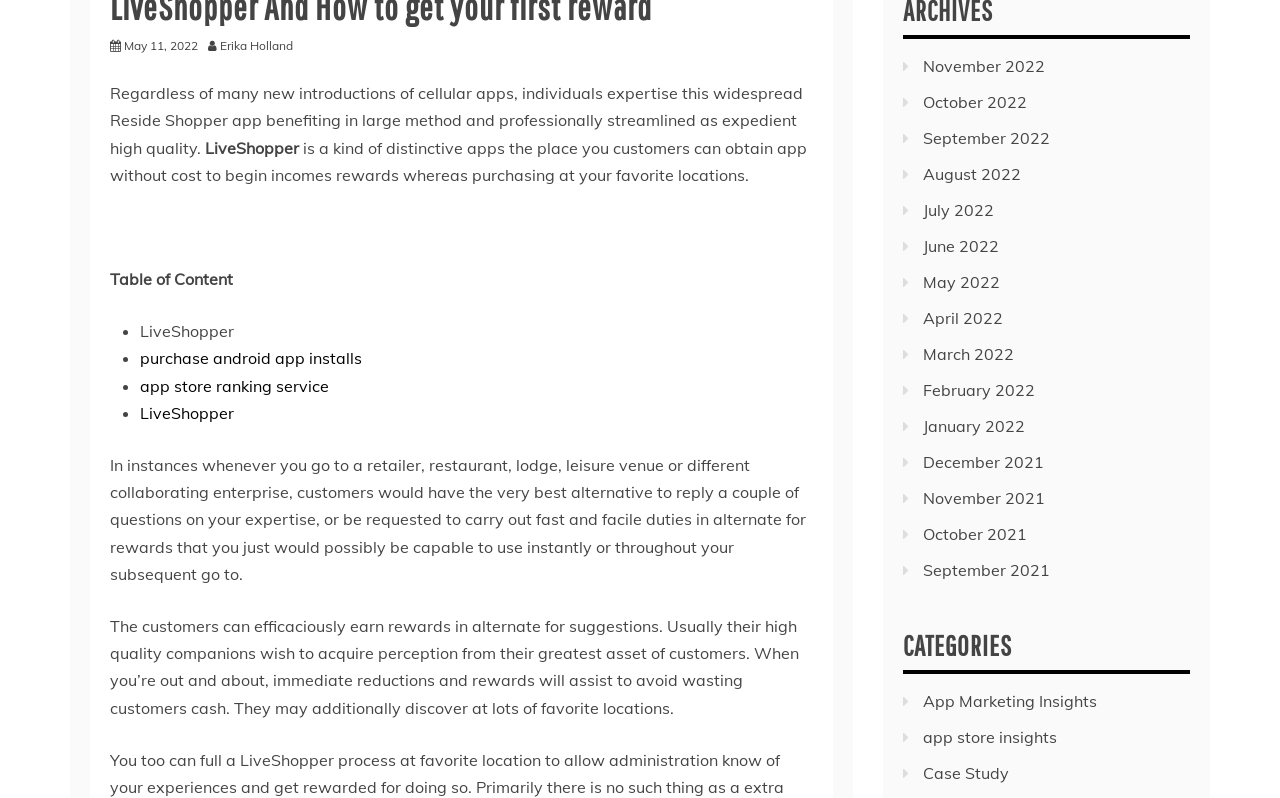Please indicate the bounding box coordinates of the element's region to be clicked to achieve the instruction: "Click on 'May 11, 2022'". Provide the coordinates as four float numbers between 0 and 1, i.e., [left, top, right, bottom].

[0.097, 0.047, 0.155, 0.066]